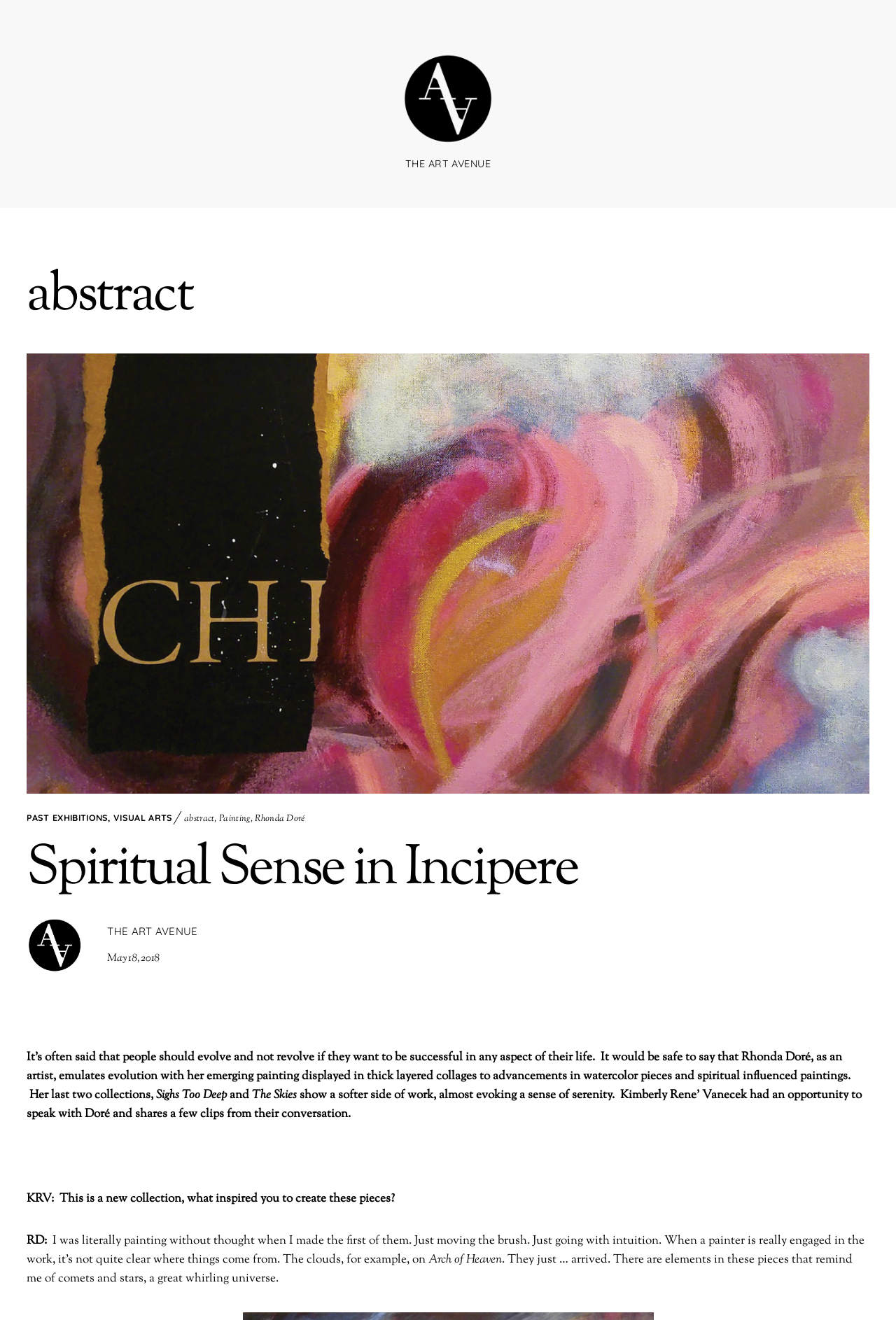Find the bounding box of the element with the following description: "Painting". The coordinates must be four float numbers between 0 and 1, formatted as [left, top, right, bottom].

[0.245, 0.615, 0.279, 0.625]